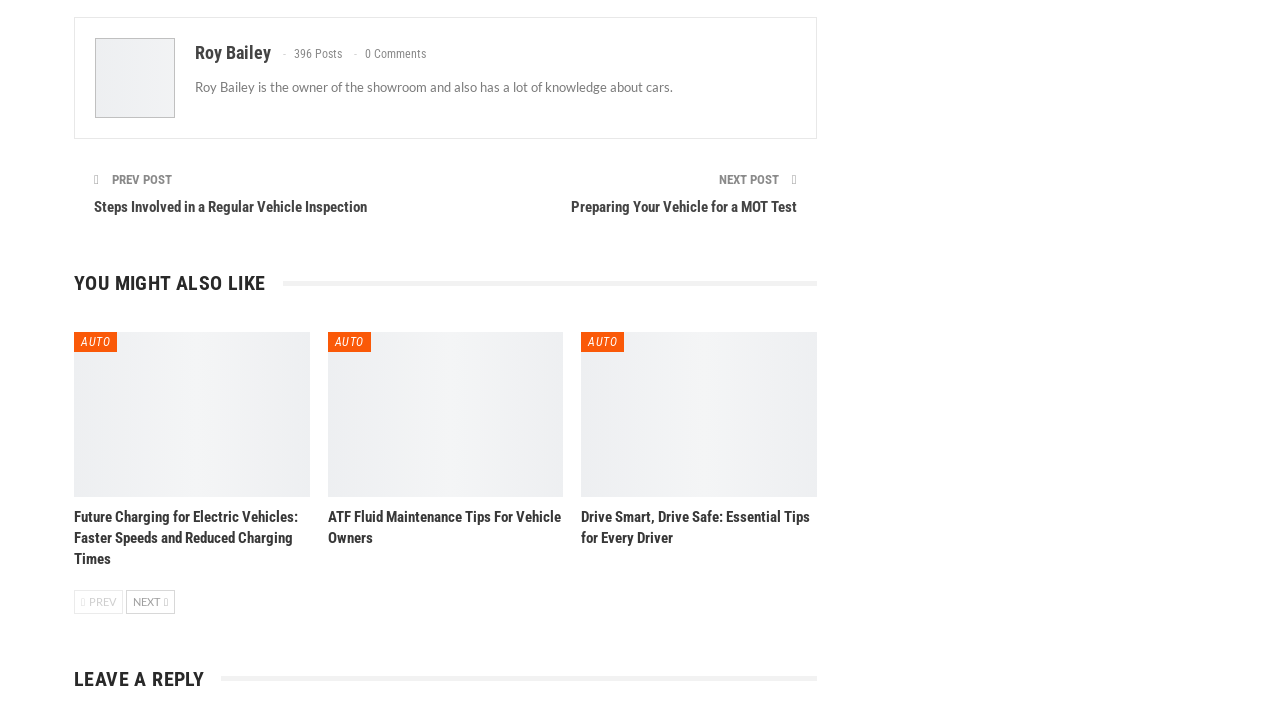Please identify the bounding box coordinates of the area that needs to be clicked to fulfill the following instruction: "Log in to the forum."

None